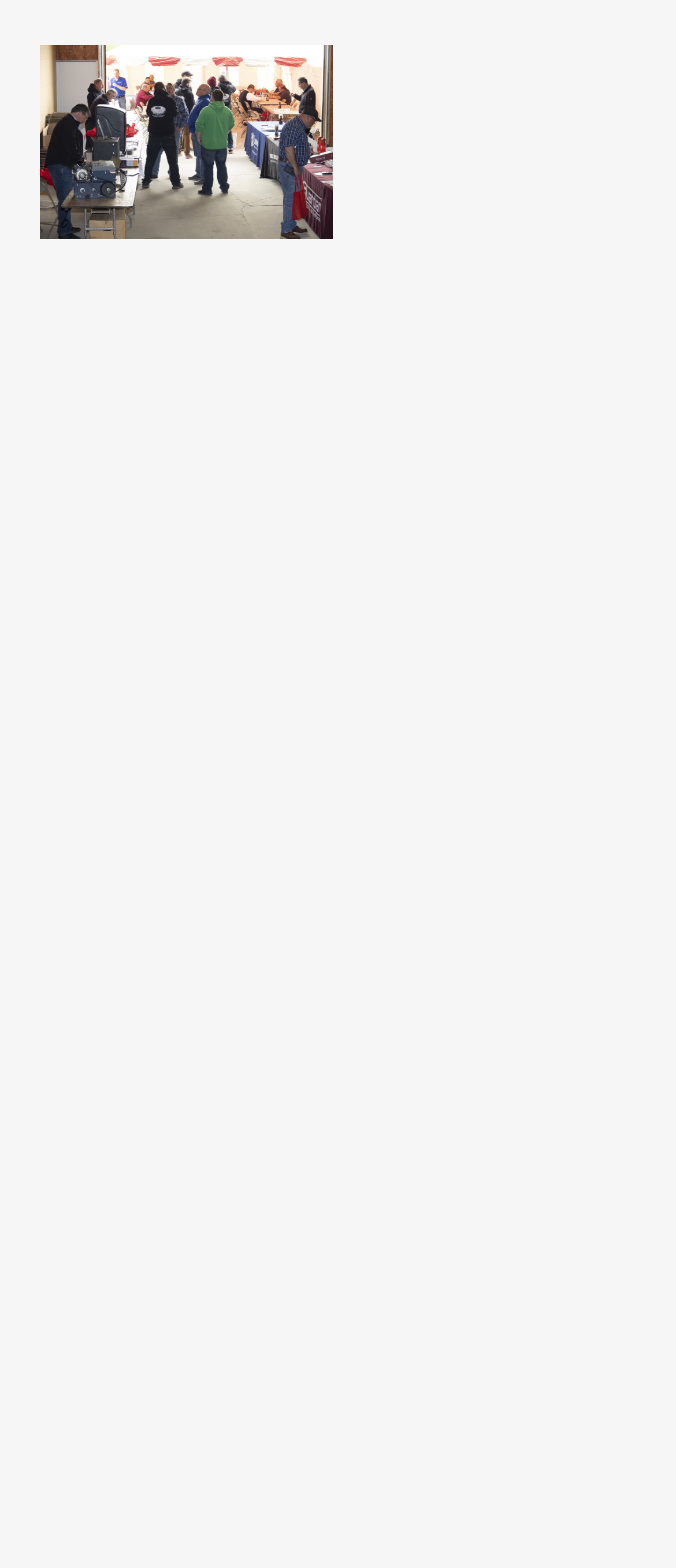Predict the bounding box of the UI element based on this description: "alt="dealers and vendors"".

[0.06, 0.589, 0.491, 0.713]